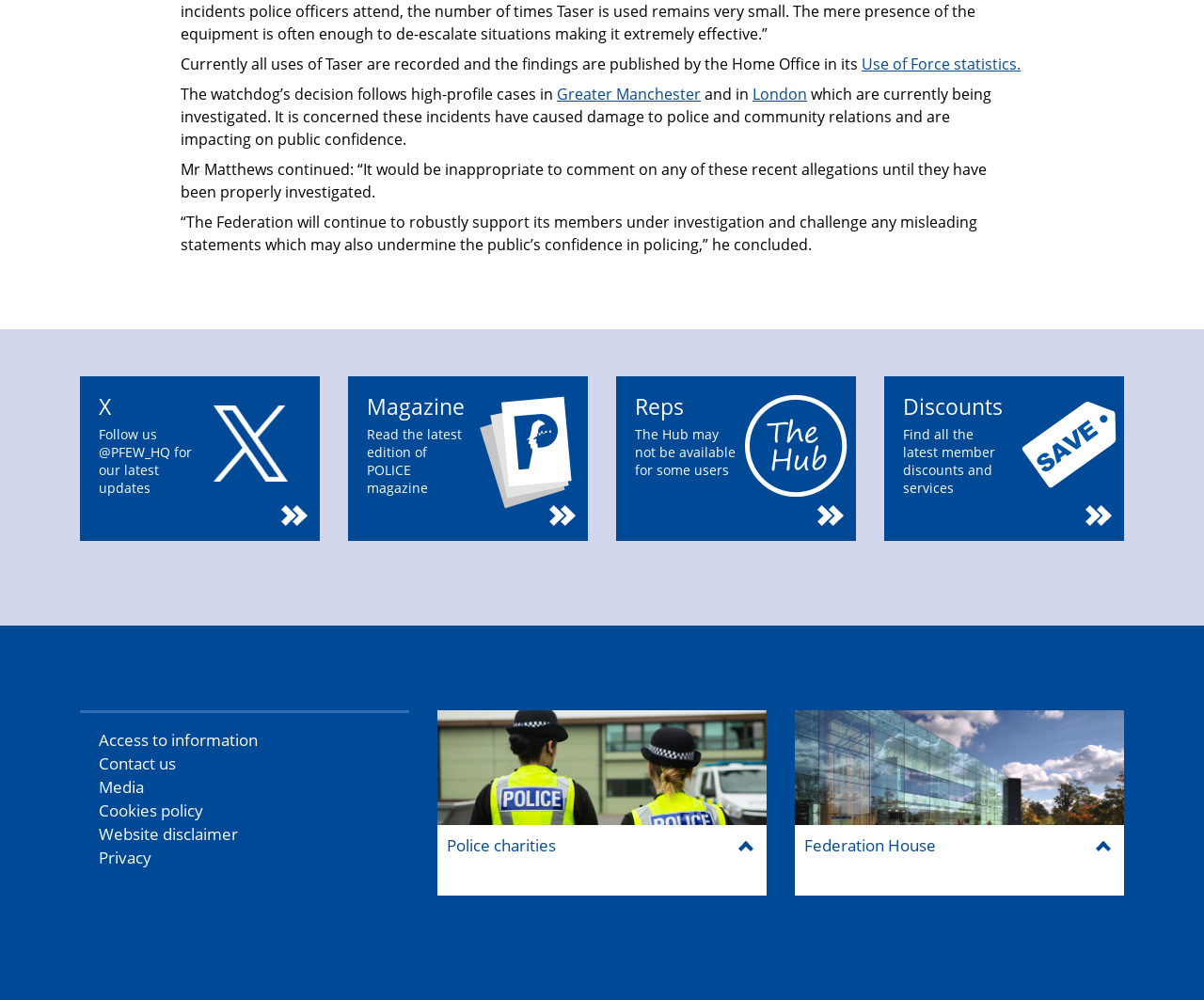Identify the bounding box coordinates necessary to click and complete the given instruction: "Read the latest edition of POLICE magazine".

[0.289, 0.377, 0.488, 0.541]